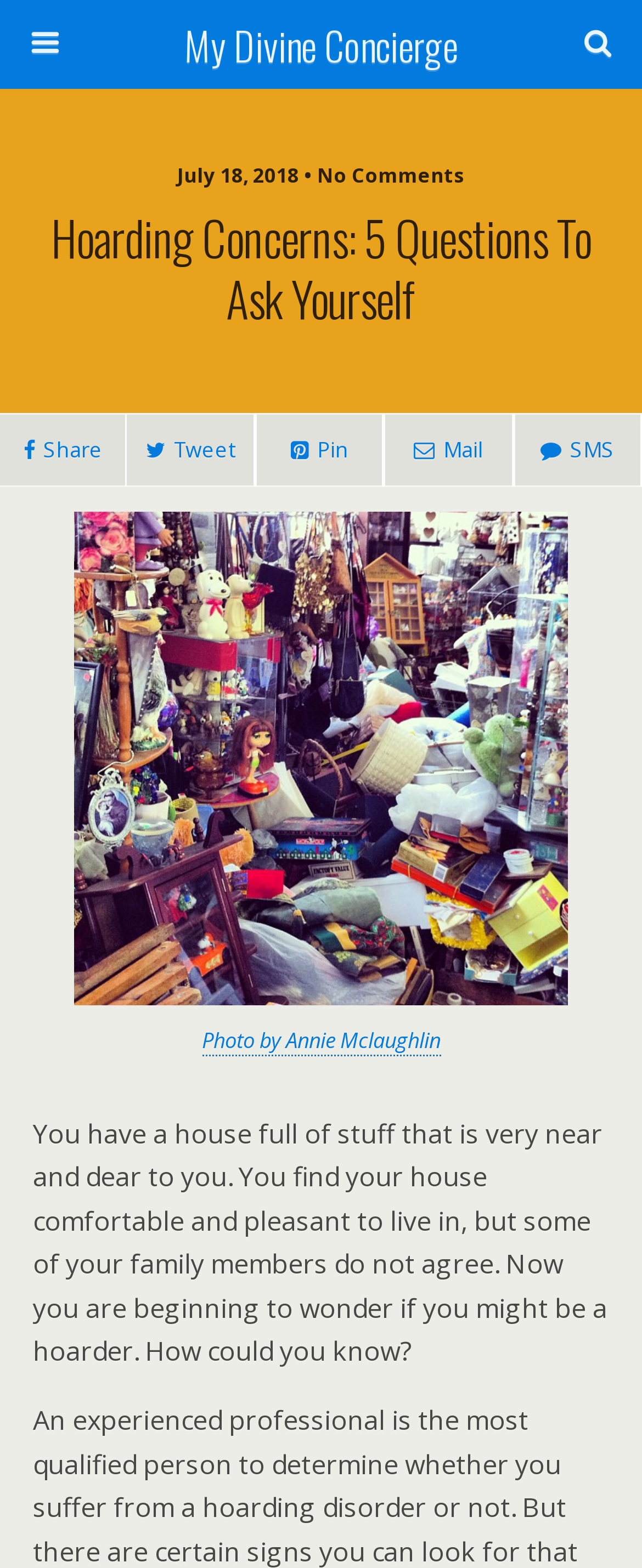Respond with a single word or phrase to the following question:
What is the purpose of the textbox?

Search this website